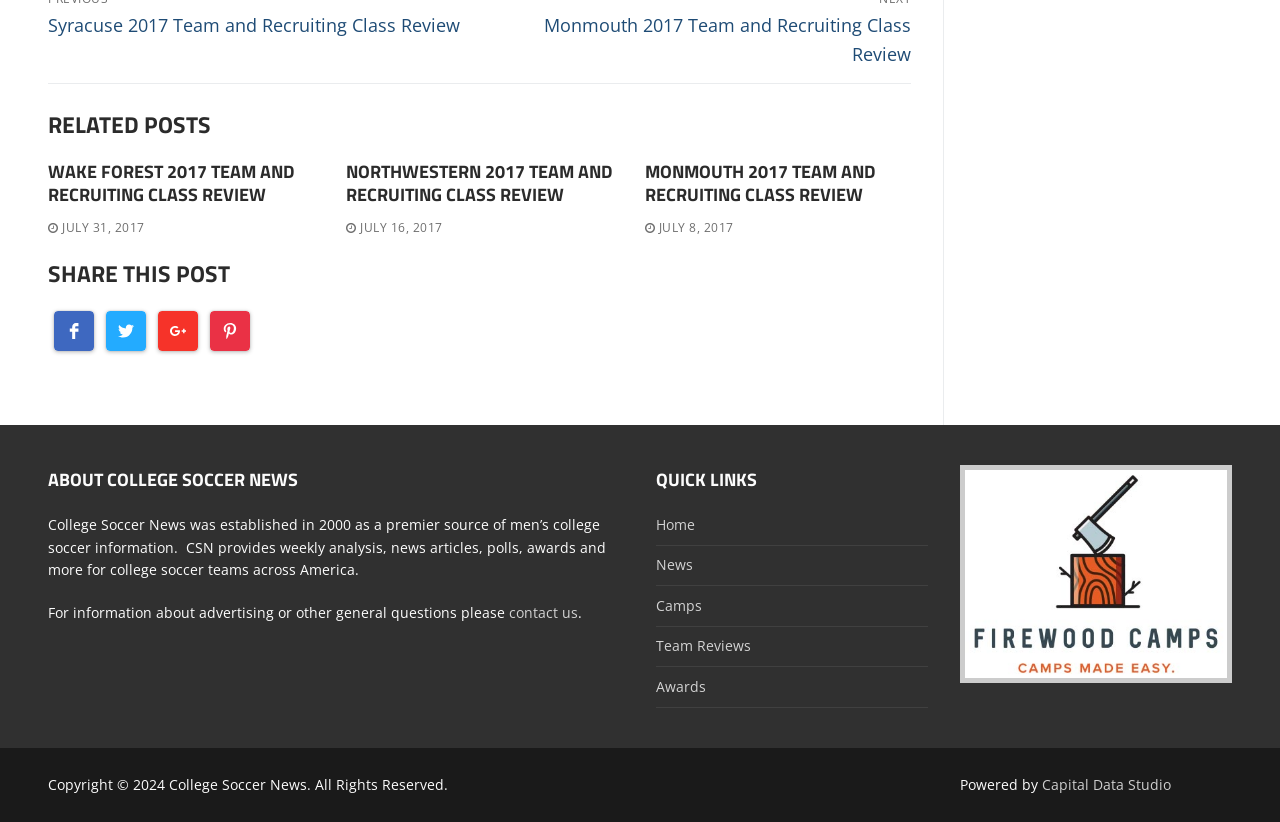Give a short answer to this question using one word or a phrase:
Who powers the College Soccer News website?

Capital Data Studio